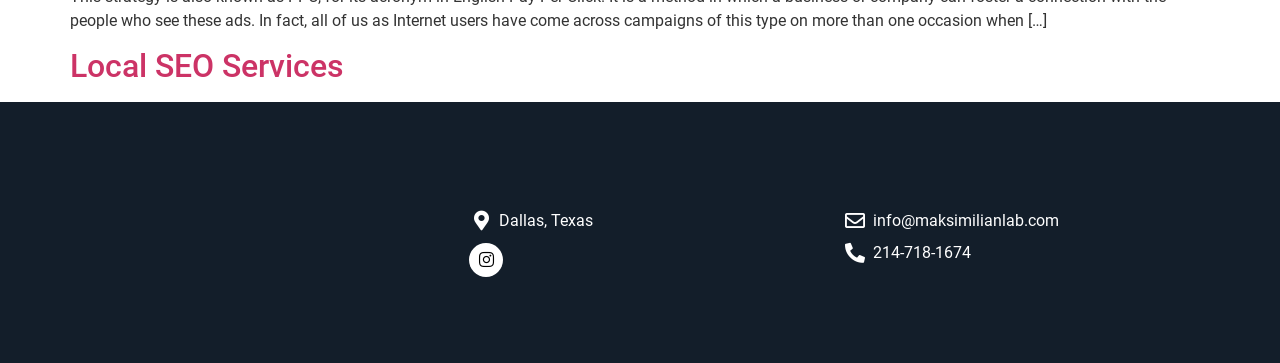Answer the question below with a single word or a brief phrase: 
Is the Instagram link an icon or a text link?

Icon